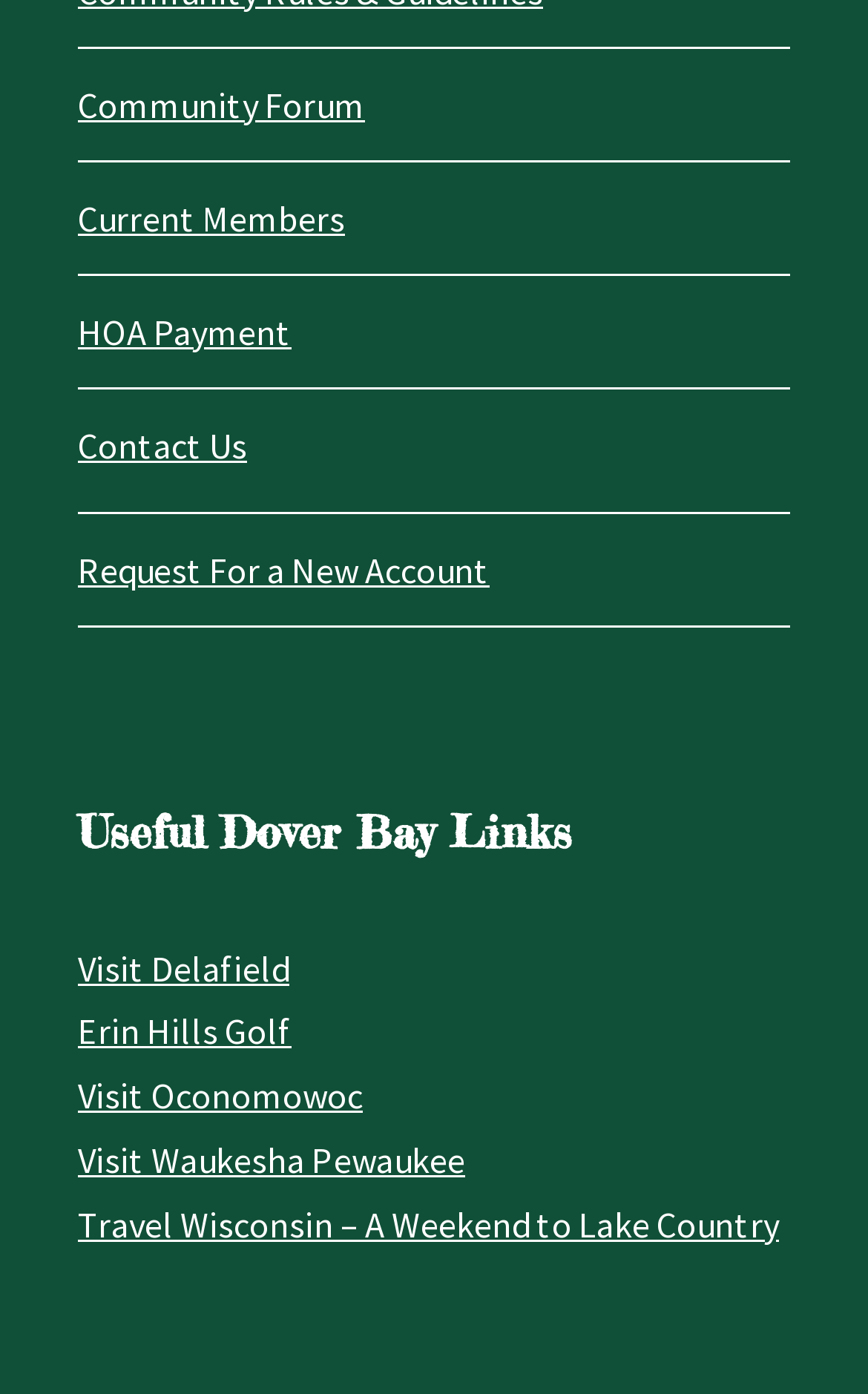Locate the bounding box coordinates of the element you need to click to accomplish the task described by this instruction: "Request a new account".

[0.09, 0.392, 0.564, 0.424]